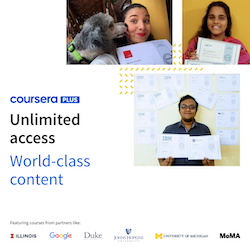How many institutions are mentioned in the image?
Look at the image and provide a short answer using one word or a phrase.

6